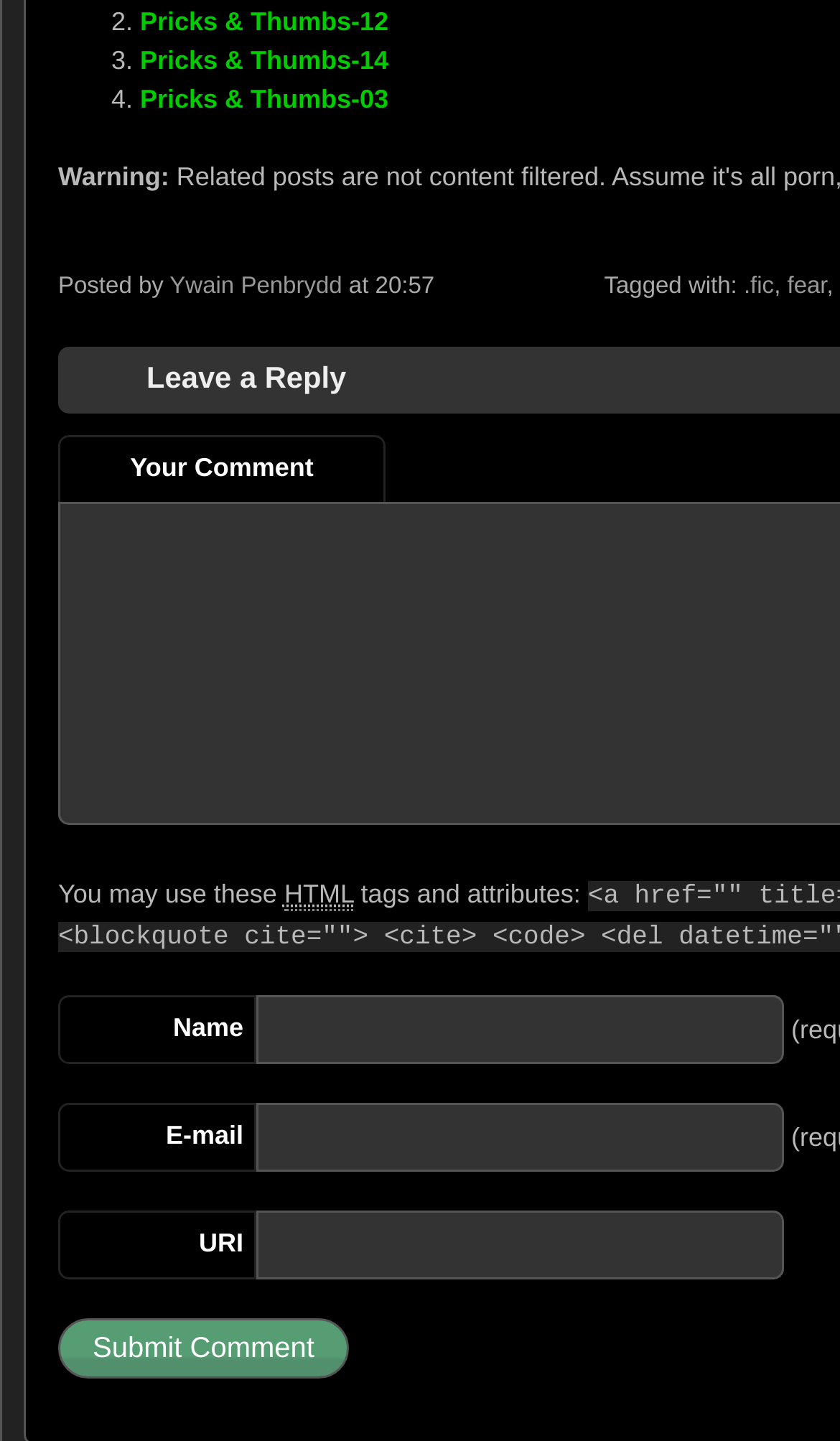What is the time of the post?
Carefully examine the image and provide a detailed answer to the question.

I found the time of the post by looking at the text 'at 20:57' which is next to the author's name.